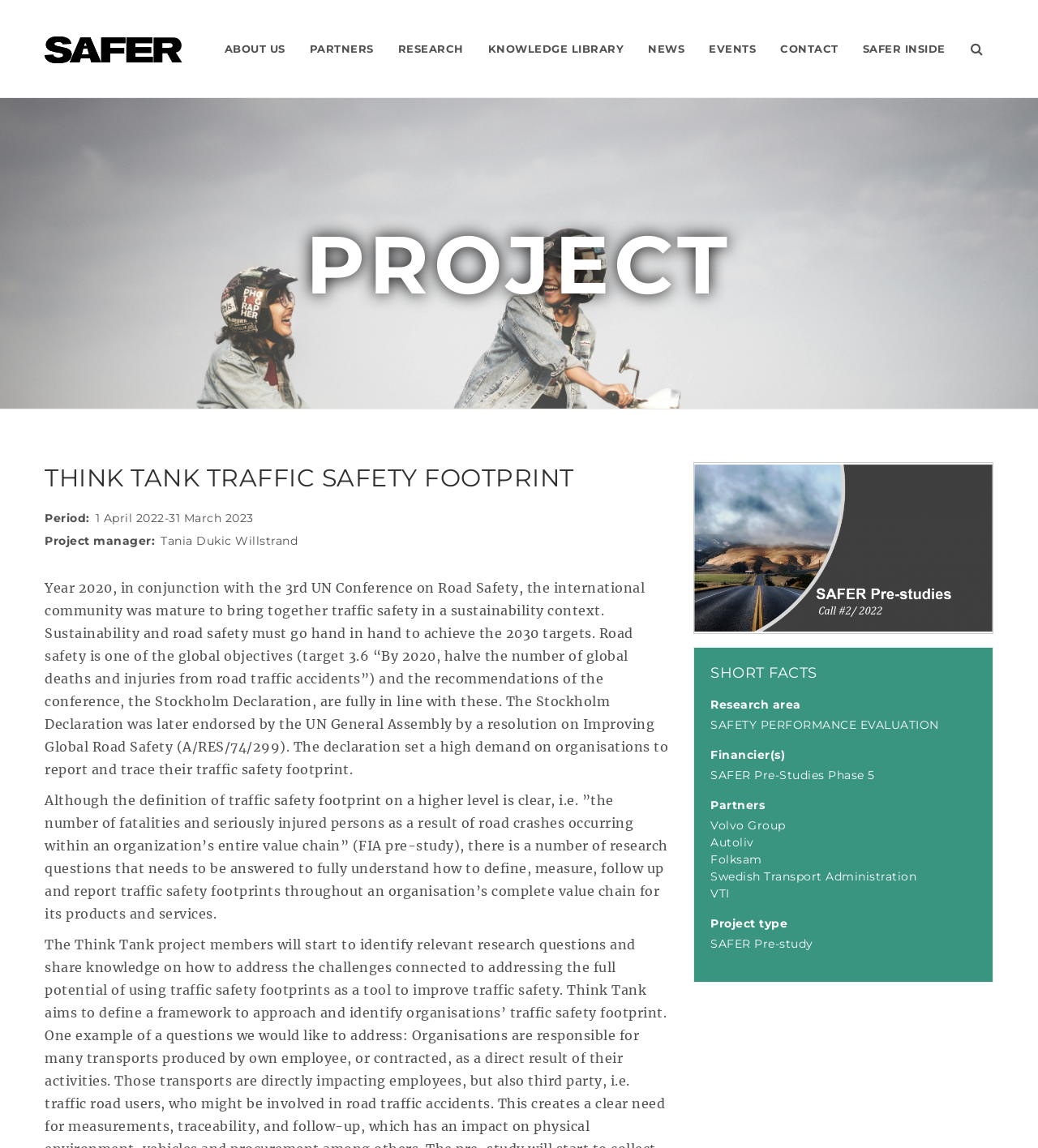Find the bounding box coordinates of the element to click in order to complete this instruction: "Go to the 'ABOUT US' page". The bounding box coordinates must be four float numbers between 0 and 1, denoted as [left, top, right, bottom].

[0.204, 0.014, 0.286, 0.071]